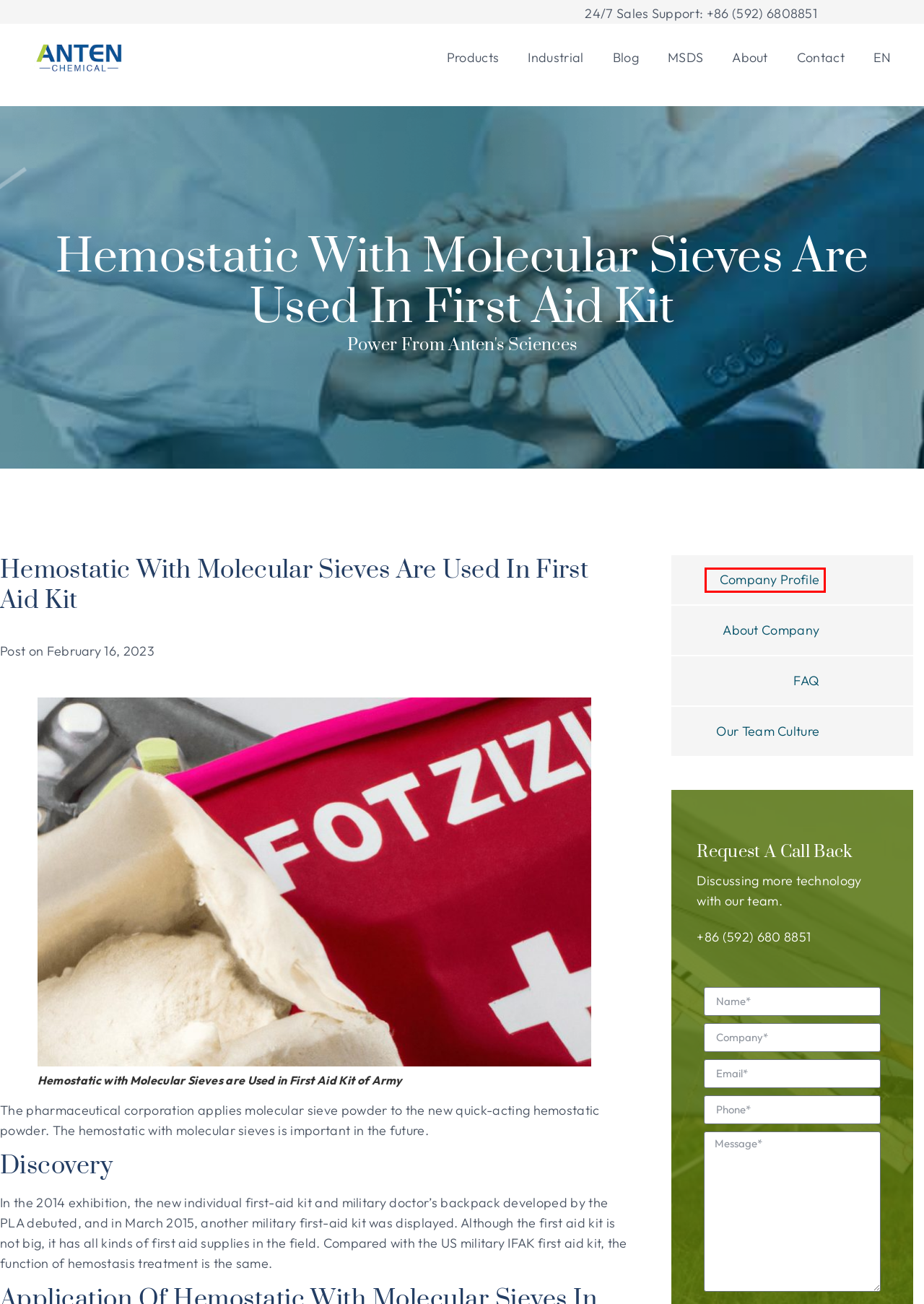Inspect the provided webpage screenshot, concentrating on the element within the red bounding box. Select the description that best represents the new webpage after you click the highlighted element. Here are the candidates:
A. Exploring Our Blog - 1 Of 7 More Applications, 24/7 Support
B. Company Profile | Anten Chemical Co., Ltd.
C. About | Anten Chemical Co., Ltd.
D. Get MSDS And TDS | Material Safety Data Sheet
E. Supply Zeolite Molecular Sieve Catalysts Silica Silicate
F. Contact And Technology Support Of Materials | Antenchem
G. Products | Antenchem
H. Industrial | Antenchem

B